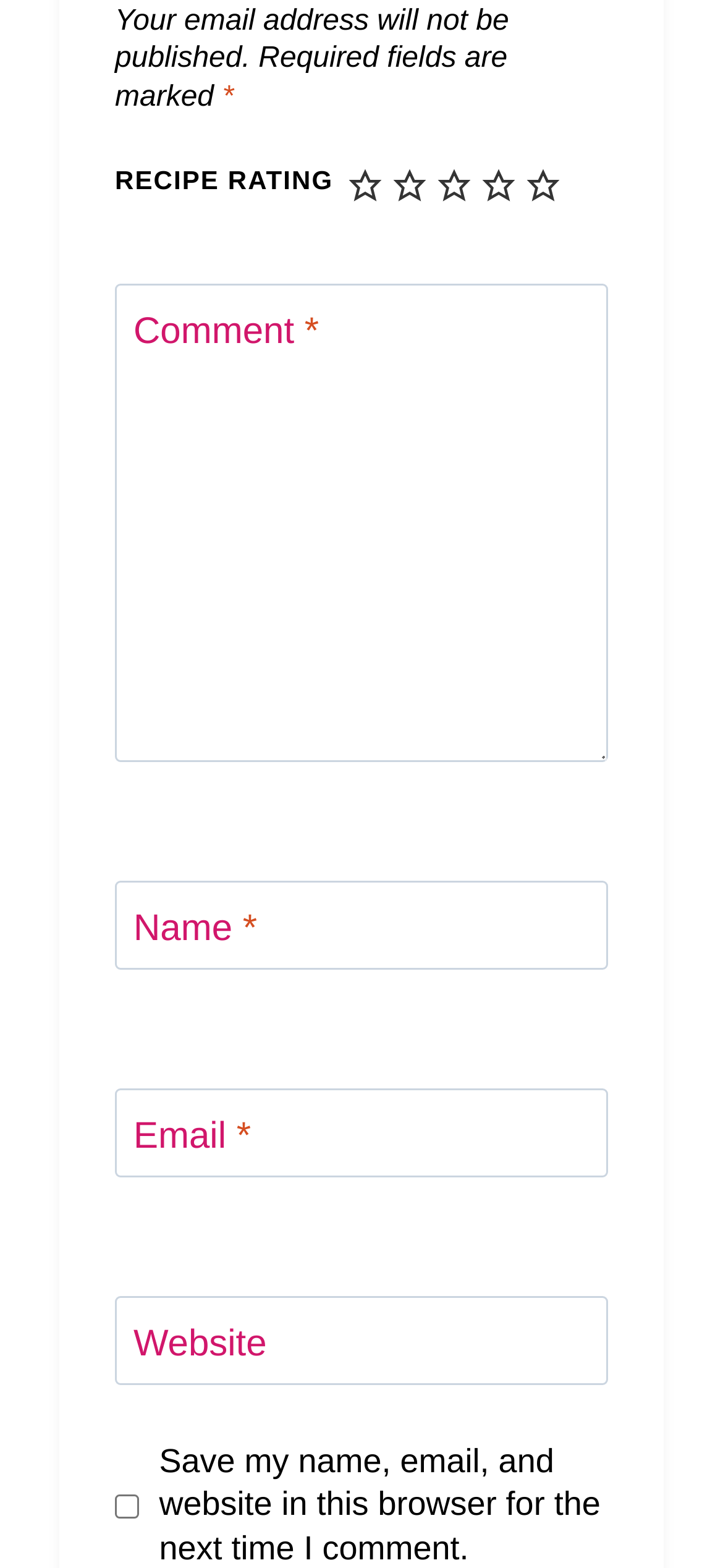Determine the bounding box coordinates of the section to be clicked to follow the instruction: "Support the author on Patreon". The coordinates should be given as four float numbers between 0 and 1, formatted as [left, top, right, bottom].

None